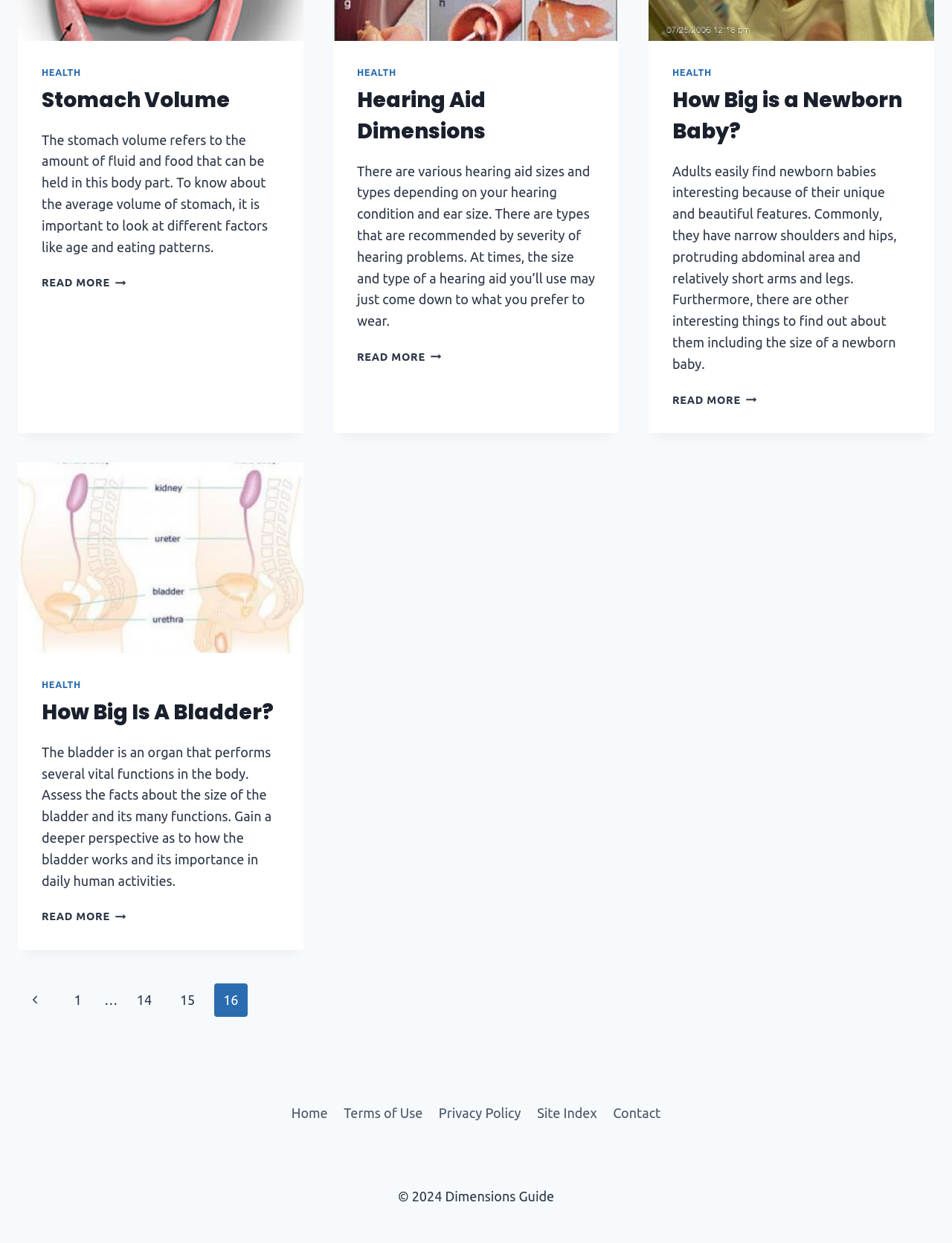Find the bounding box coordinates of the element's region that should be clicked in order to follow the given instruction: "Navigate to 'Previous Page'". The coordinates should consist of four float numbers between 0 and 1, i.e., [left, top, right, bottom].

[0.019, 0.791, 0.054, 0.818]